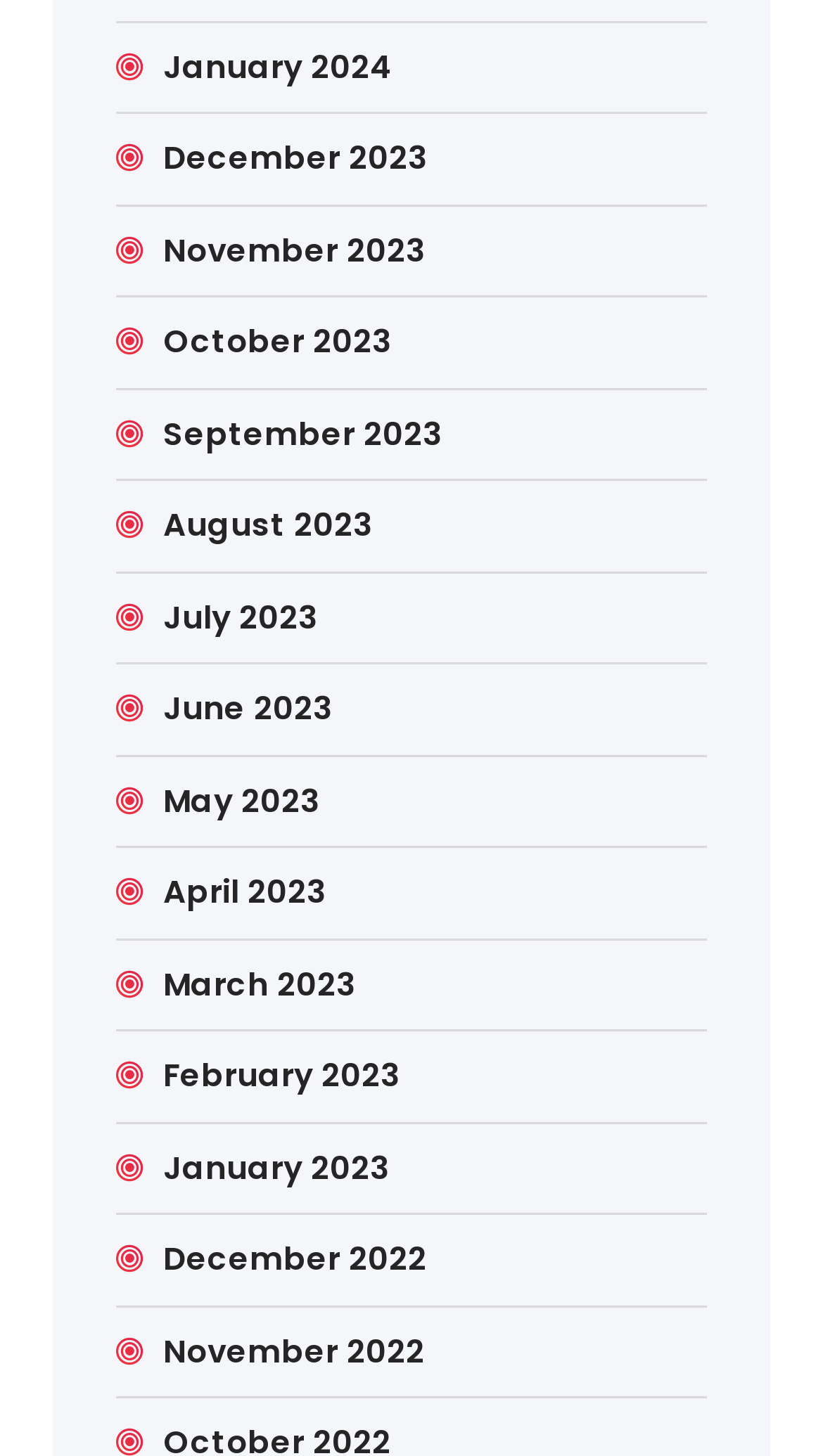Please find the bounding box coordinates of the element that needs to be clicked to perform the following instruction: "Check product photography". The bounding box coordinates should be four float numbers between 0 and 1, represented as [left, top, right, bottom].

None